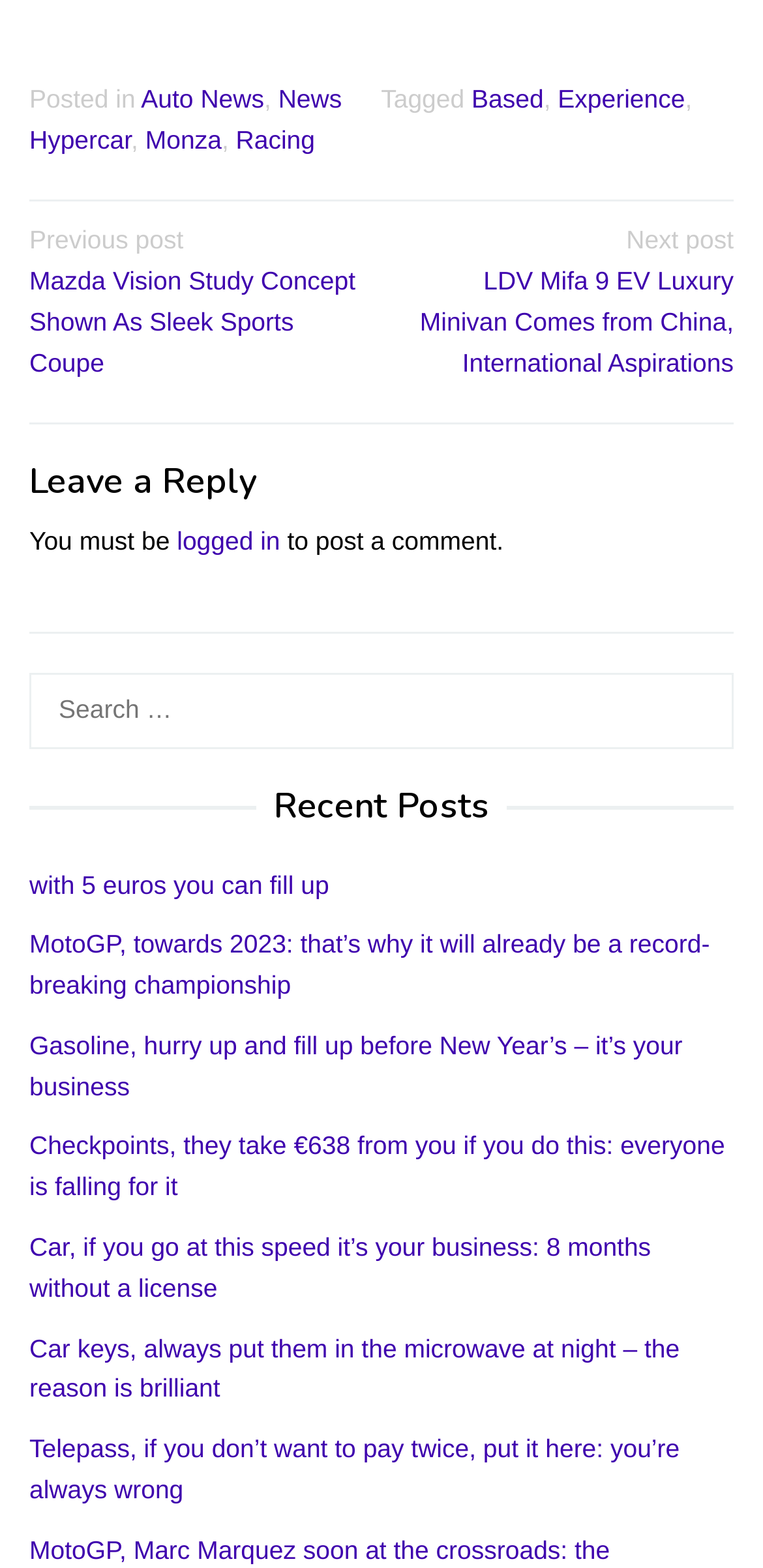Please answer the following question using a single word or phrase: What is the category of the post?

Auto News